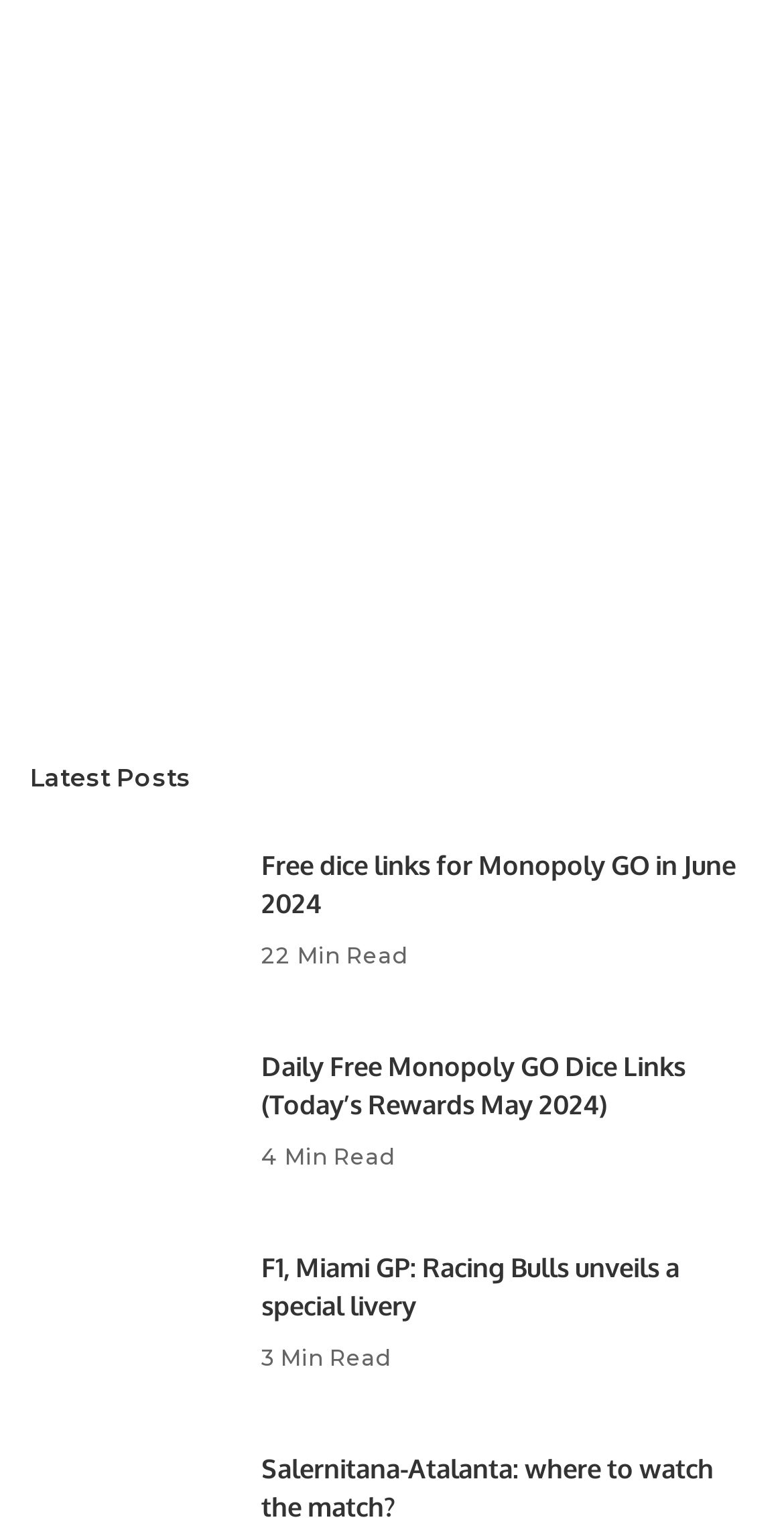Can you pinpoint the bounding box coordinates for the clickable element required for this instruction: "Click on 'Monopoly GO Free Dice Roll Links'"? The coordinates should be four float numbers between 0 and 1, i.e., [left, top, right, bottom].

[0.038, 0.546, 0.295, 0.644]